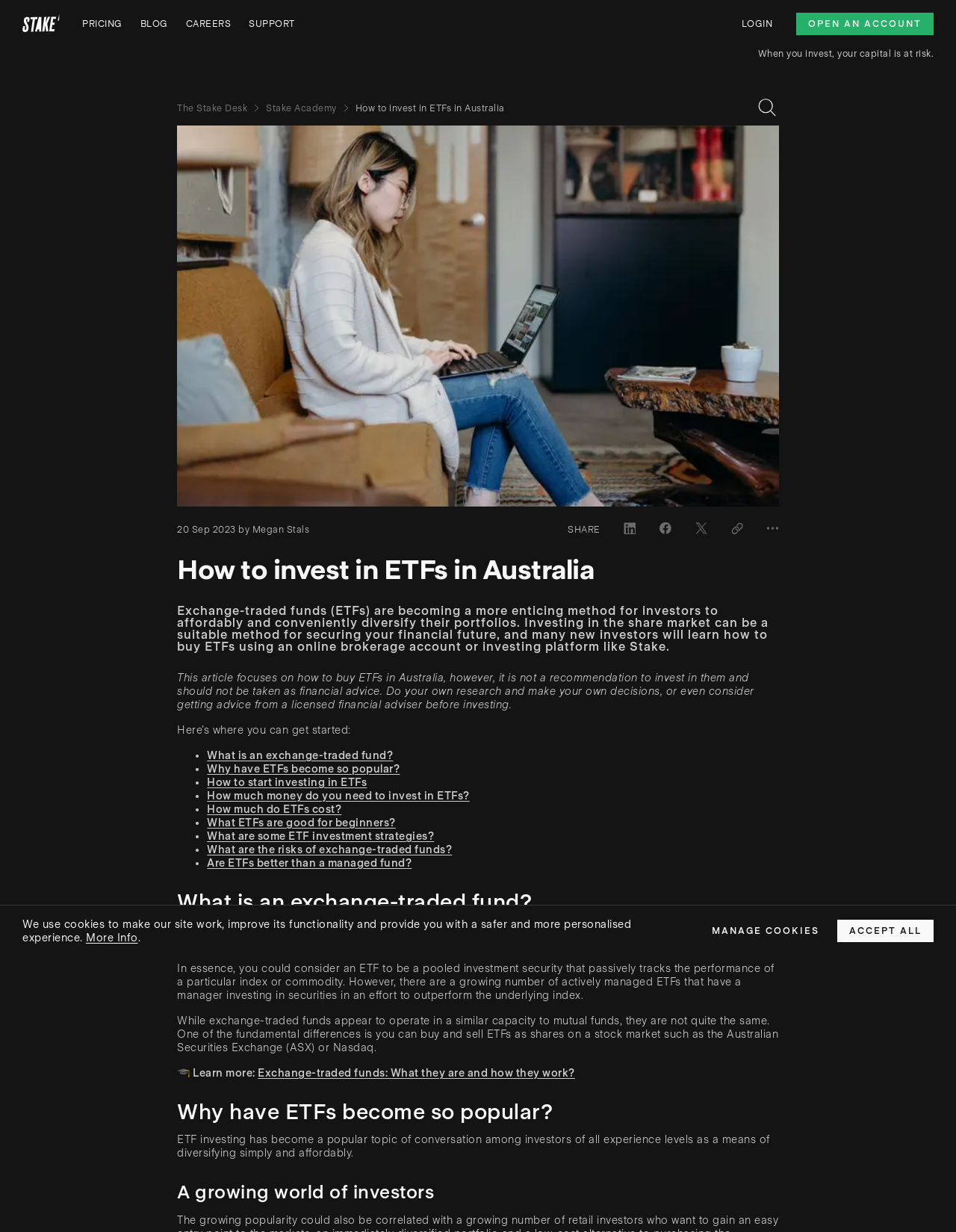What is the website about?
Please provide a comprehensive answer based on the details in the screenshot.

Based on the webpage content, it appears that the website is focused on providing information and guidance on investing in Exchange-Traded Funds (ETFs) in Australia. The webpage provides an overview of ETFs, their benefits, and how to invest in them.